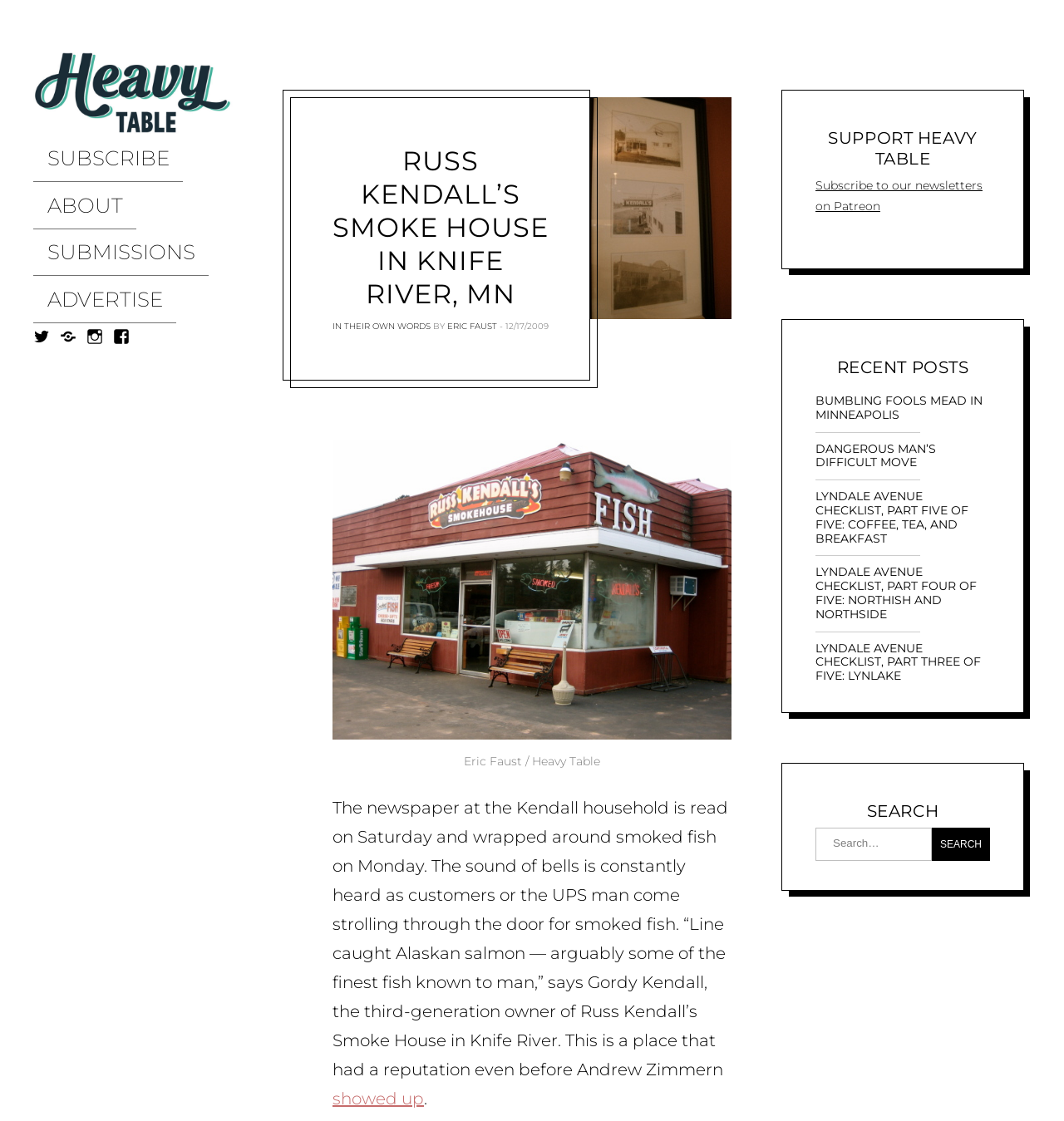Given the element description Bumbling Fools Mead in Minneapolis, identify the bounding box coordinates for the UI element on the webpage screenshot. The format should be (top-left x, top-left y, bottom-right x, bottom-right y), with values between 0 and 1.

[0.766, 0.351, 0.93, 0.376]